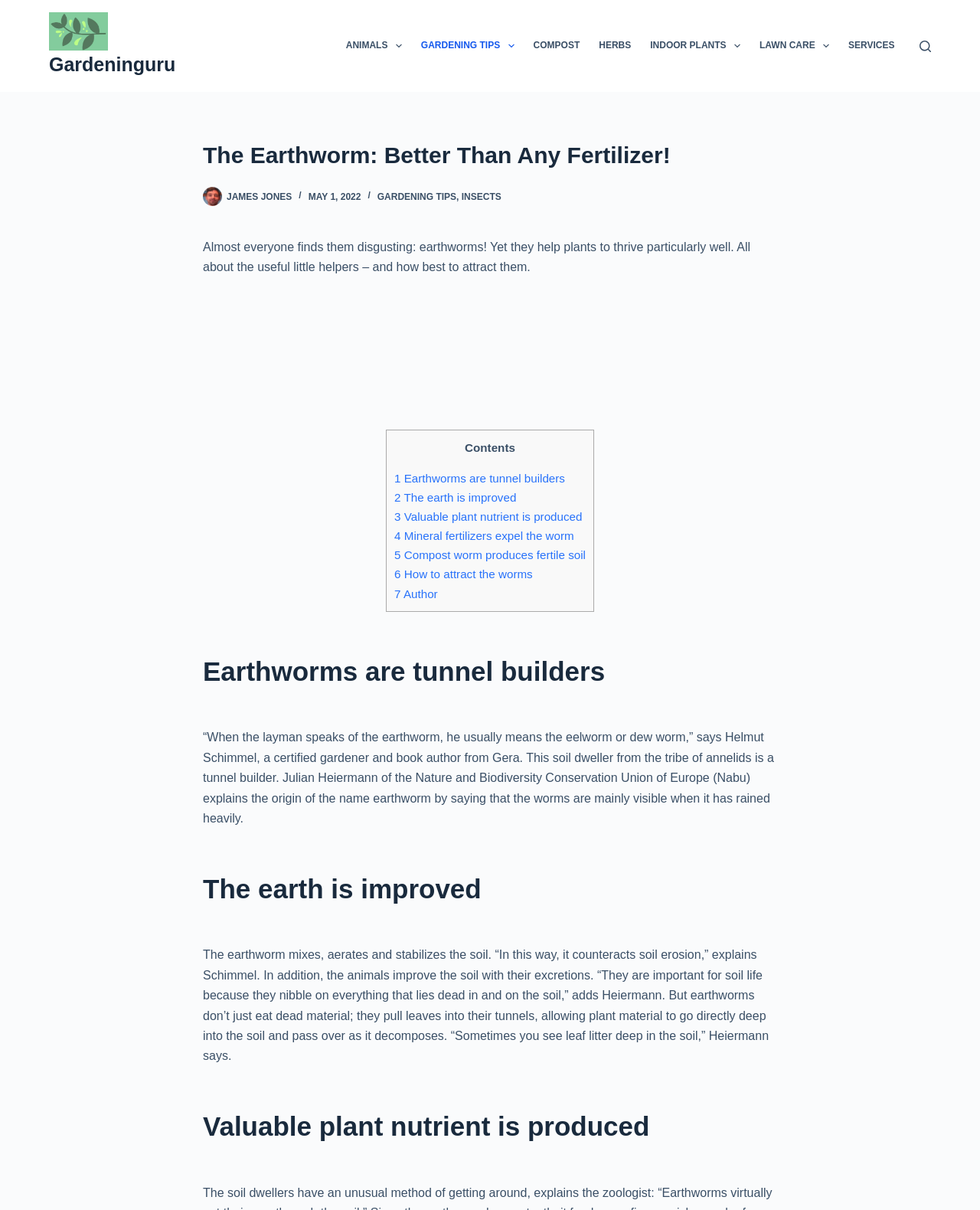Based on the element description "Herbs", predict the bounding box coordinates of the UI element.

[0.601, 0.0, 0.654, 0.076]